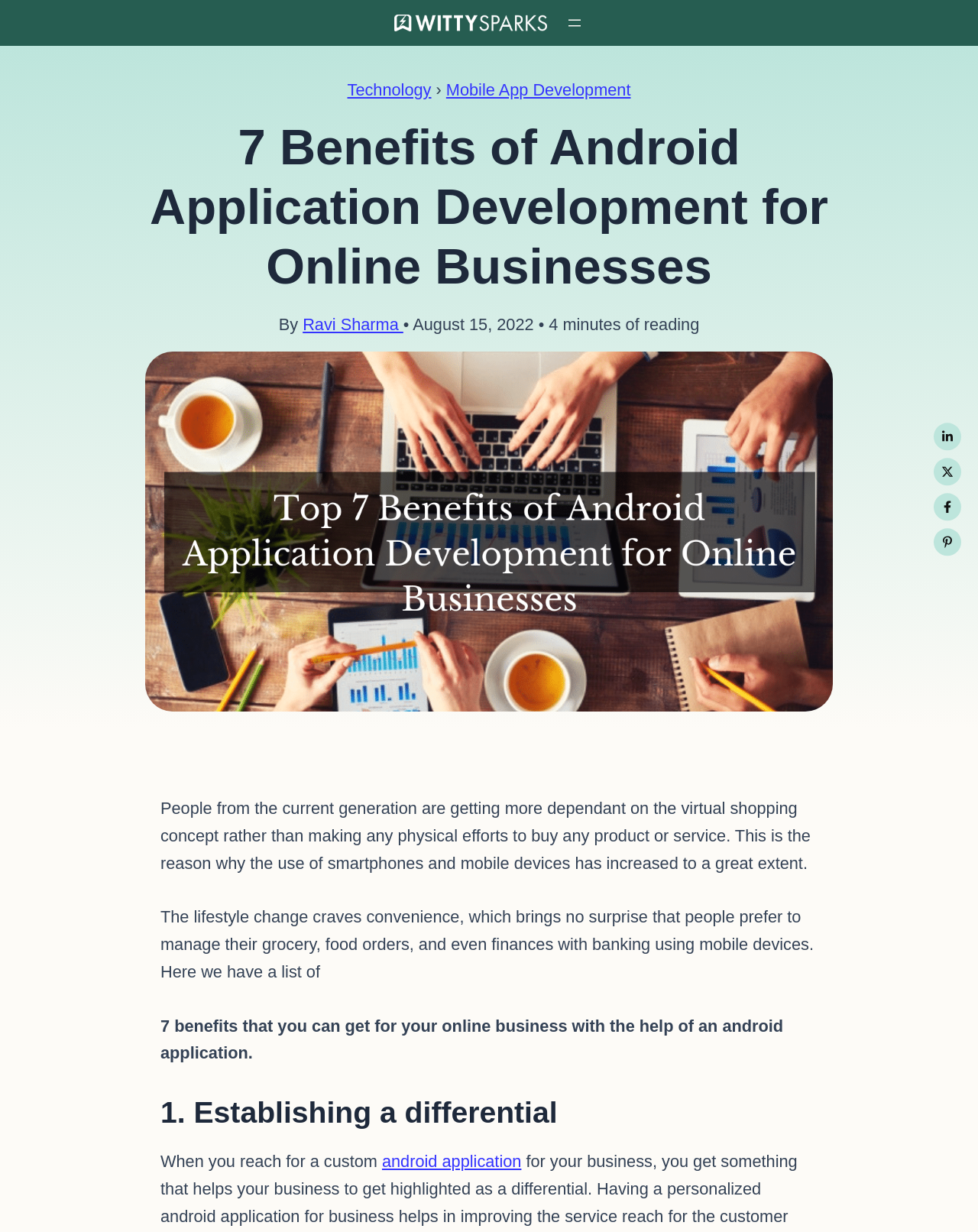From the given element description: "Technology", find the bounding box for the UI element. Provide the coordinates as four float numbers between 0 and 1, in the order [left, top, right, bottom].

[0.355, 0.065, 0.441, 0.081]